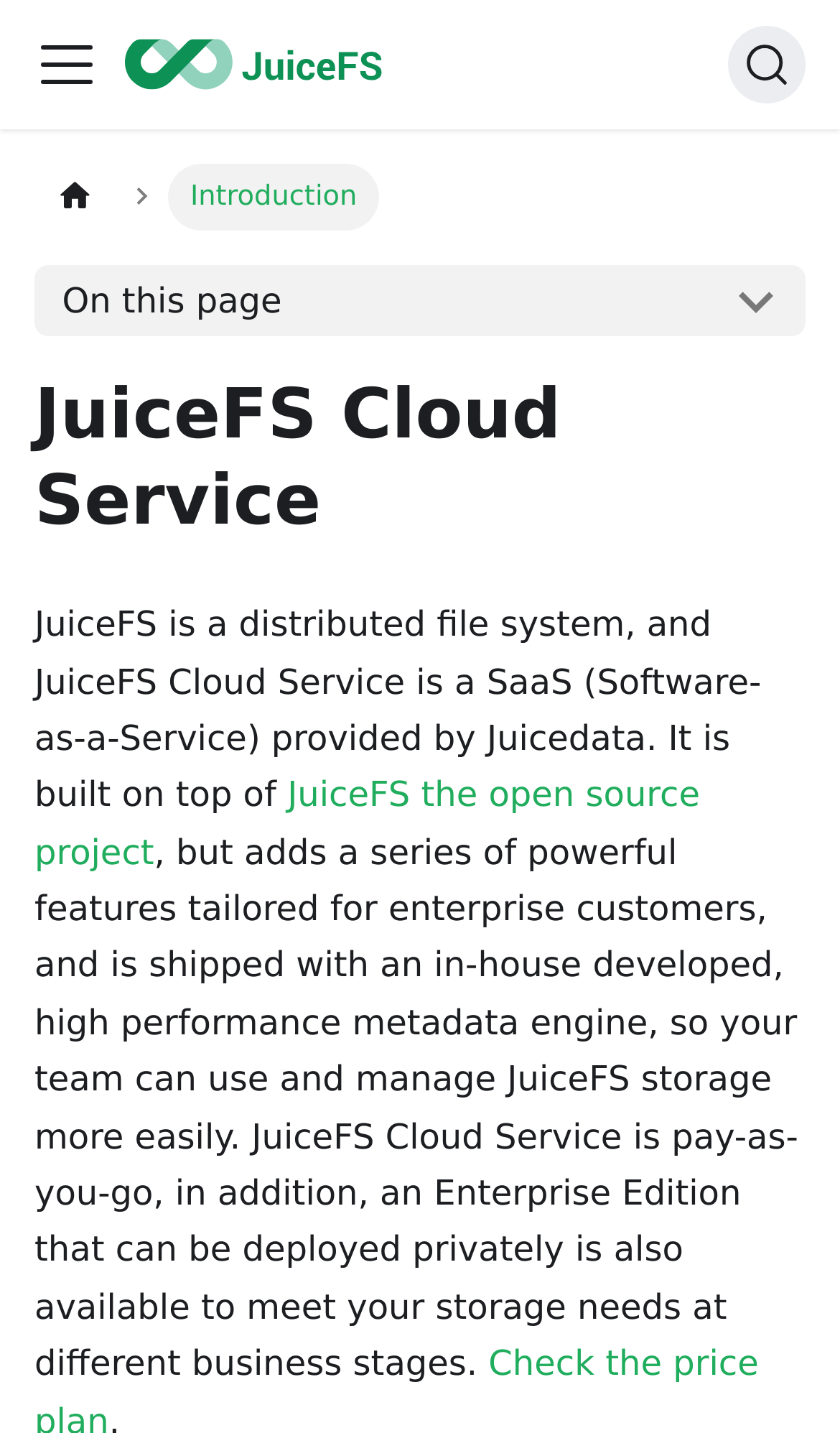Extract the bounding box coordinates for the HTML element that matches this description: "aria-label="Home page"". The coordinates should be four float numbers between 0 and 1, i.e., [left, top, right, bottom].

[0.041, 0.114, 0.139, 0.161]